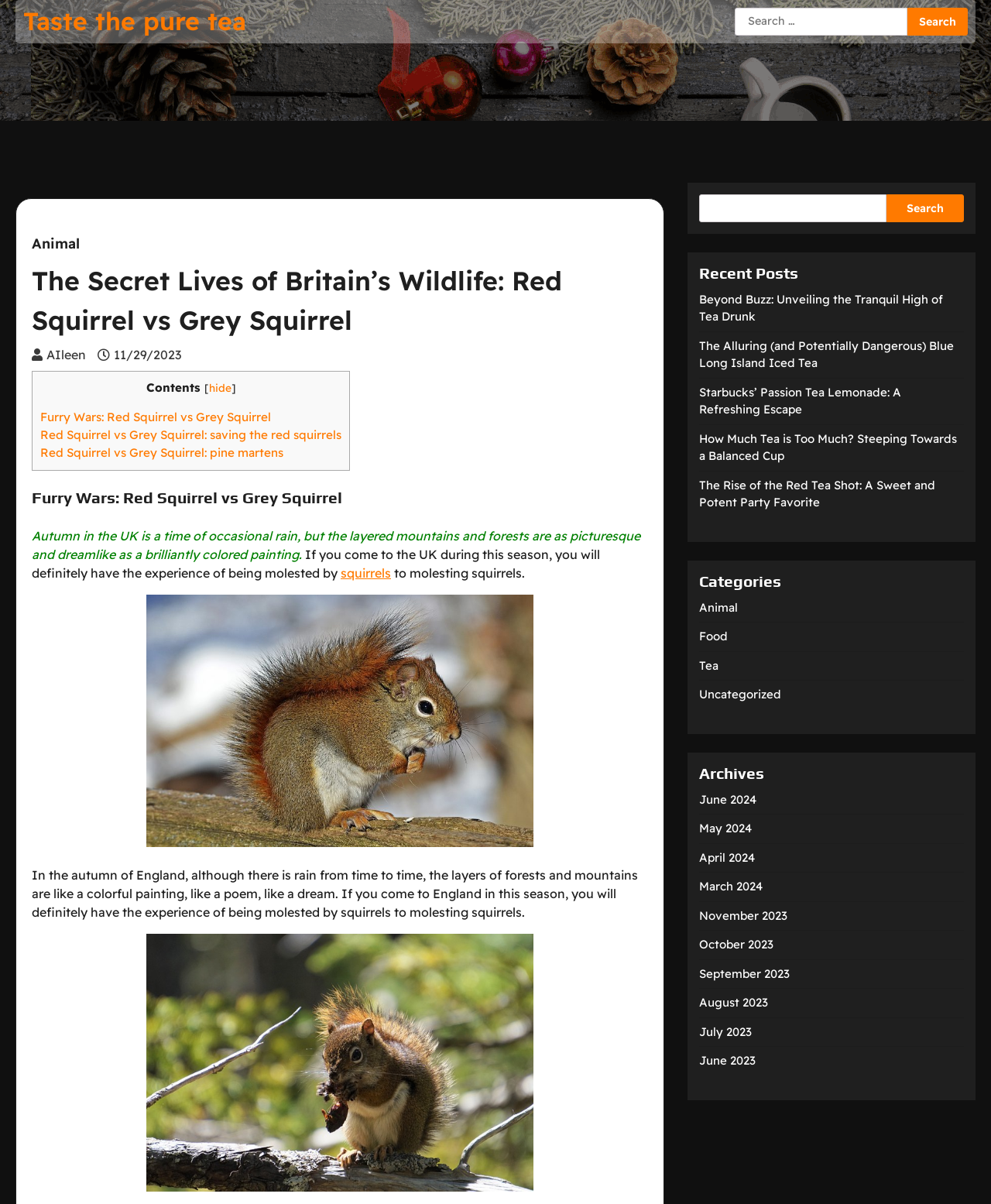Identify the headline of the webpage and generate its text content.

The Secret Lives of Britain’s Wildlife: Red Squirrel vs Grey Squirrel